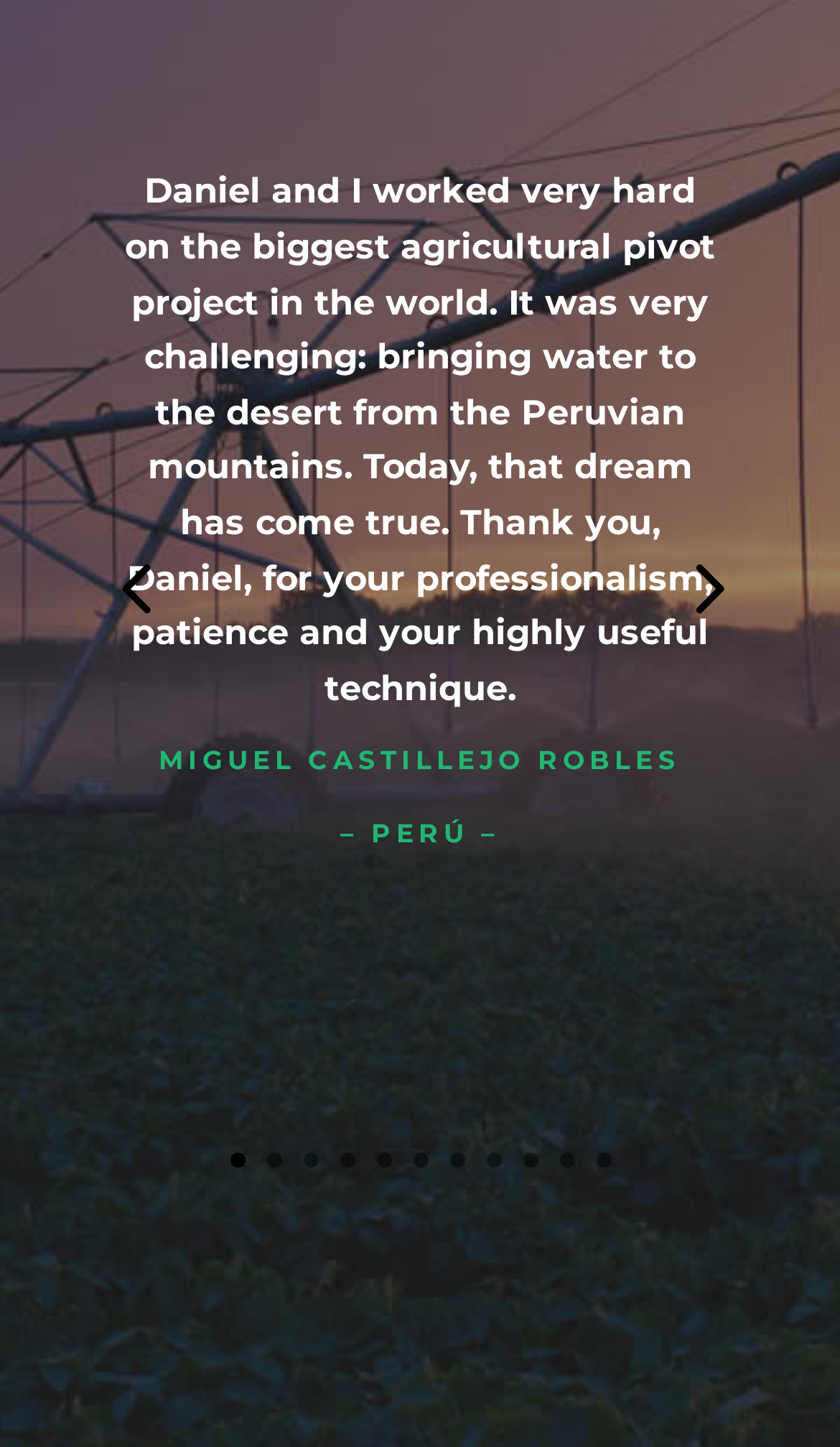Find the bounding box coordinates for the area that must be clicked to perform this action: "click on page 4".

[0.1, 0.369, 0.223, 0.441]